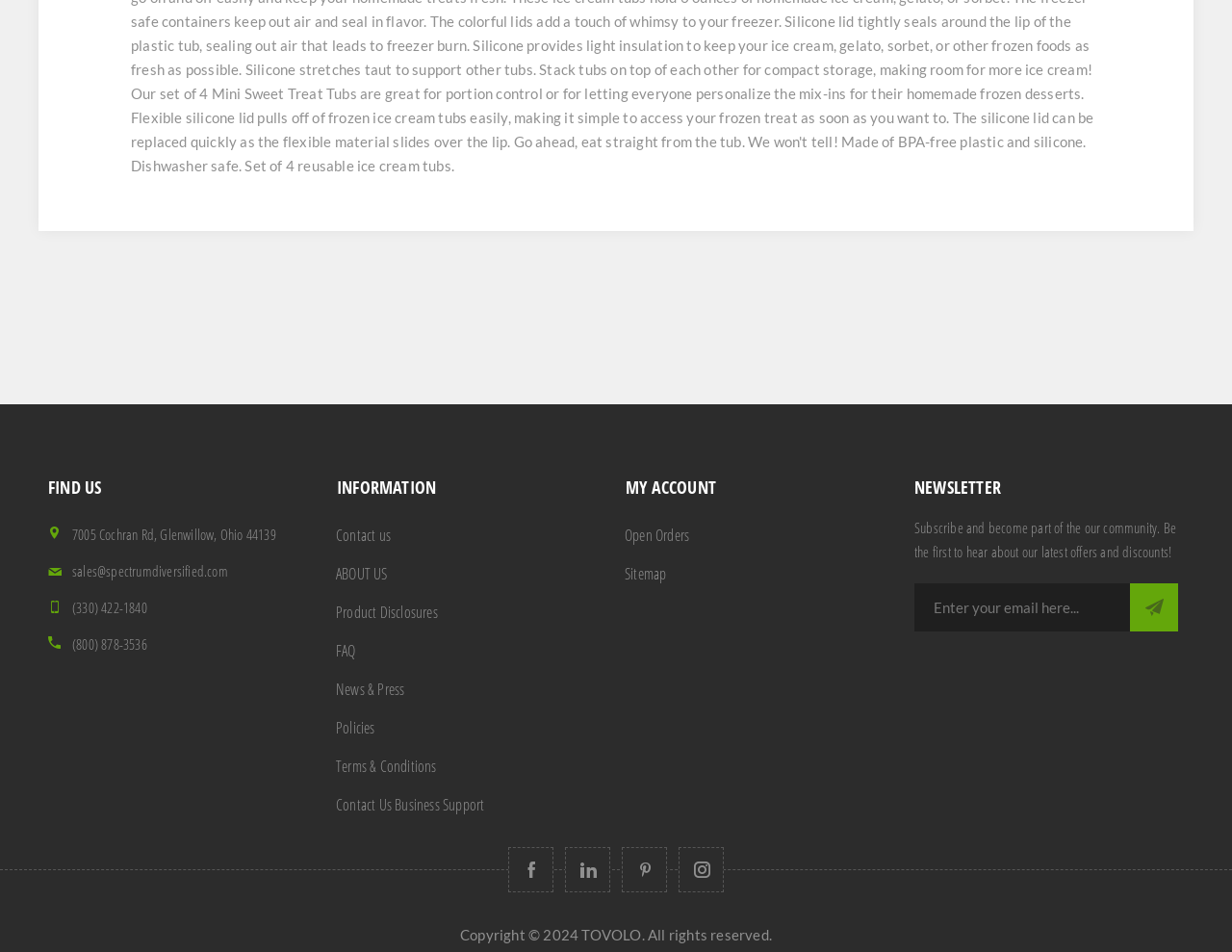Identify the coordinates of the bounding box for the element that must be clicked to accomplish the instruction: "Click Contact us".

[0.266, 0.542, 0.5, 0.583]